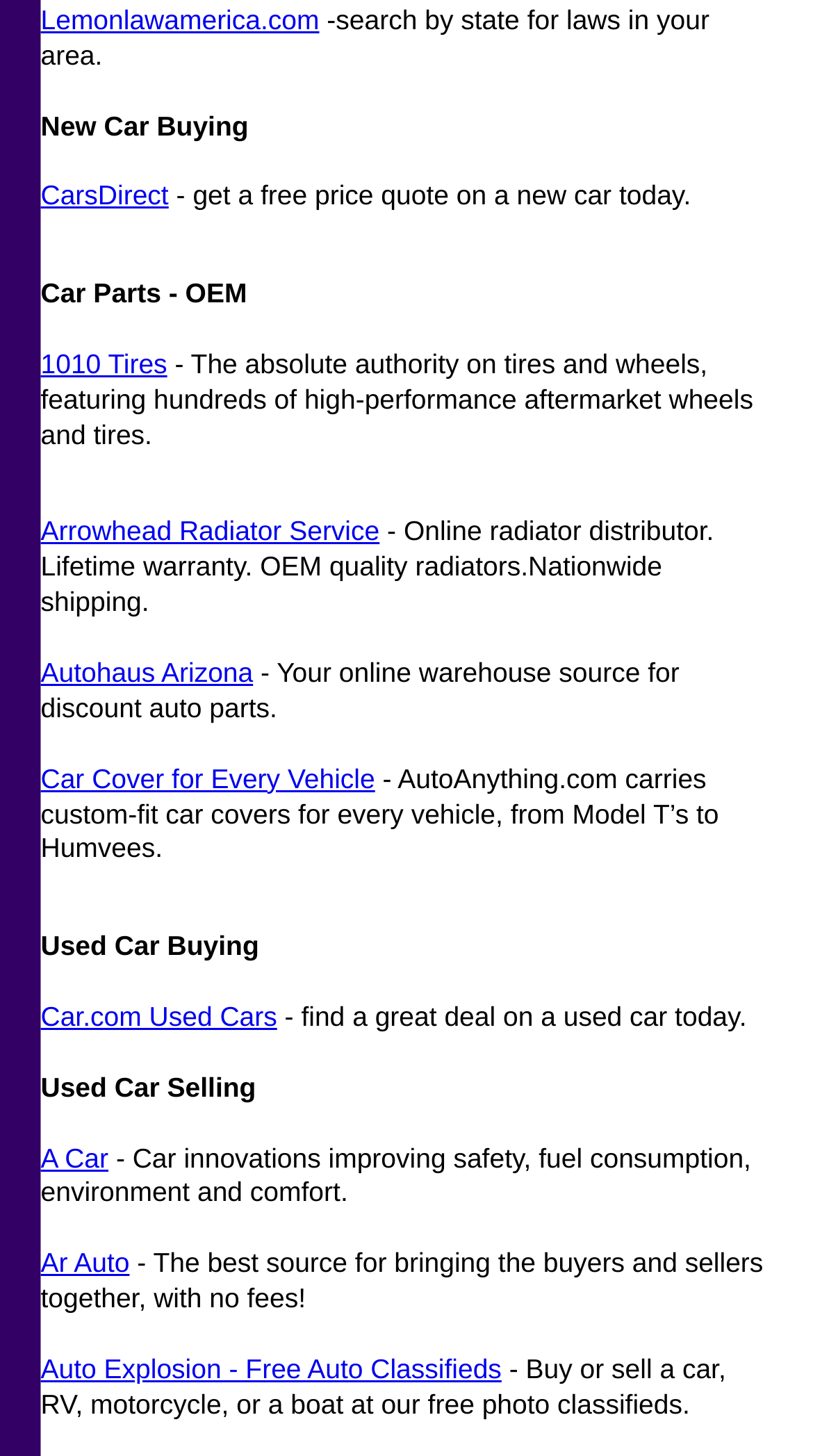Specify the bounding box coordinates of the element's region that should be clicked to achieve the following instruction: "explore 1010 Tires". The bounding box coordinates consist of four float numbers between 0 and 1, in the format [left, top, right, bottom].

[0.05, 0.239, 0.206, 0.26]